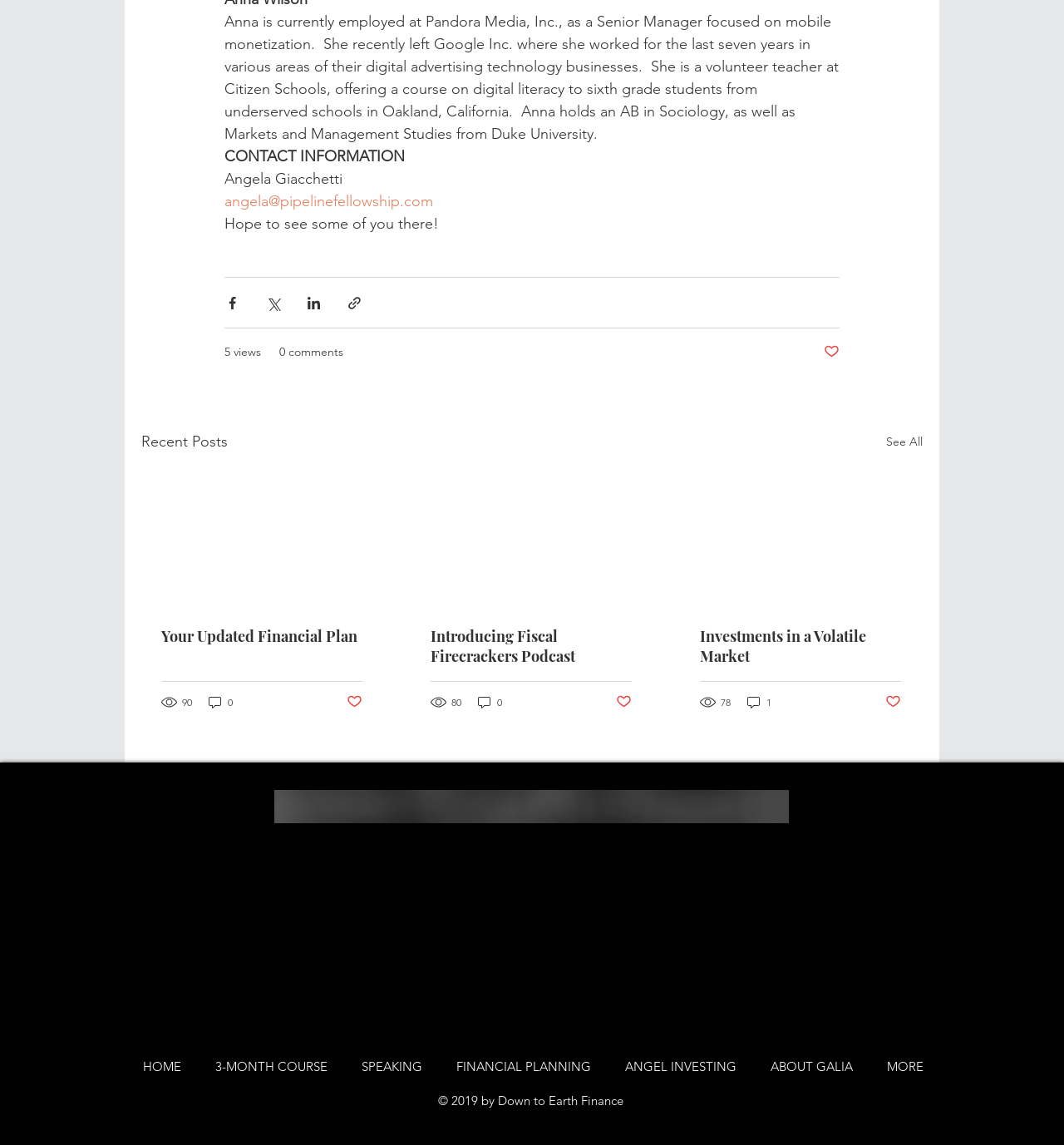What is the purpose of the 'Share via' buttons?
Answer the question with as much detail as you can, using the image as a reference.

The buttons 'Share via Facebook', 'Share via Twitter', 'Share via LinkedIn', and 'Share via link' are located next to each other, suggesting that they serve a similar purpose. Based on their labels, it can be inferred that they are used to share content on different social media platforms or via a link.